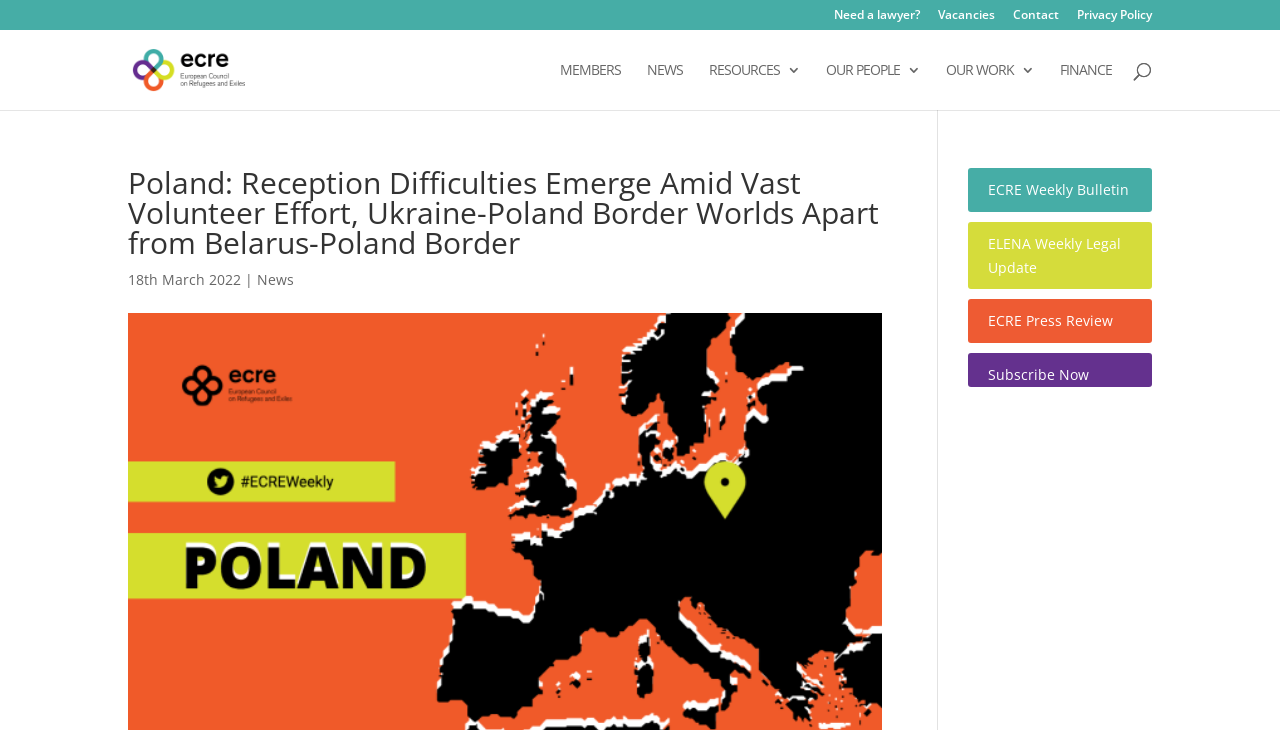What are the main categories on the website? Based on the screenshot, please respond with a single word or phrase.

MEMBERS, NEWS, RESOURCES, OUR PEOPLE, OUR WORK, FINANCE